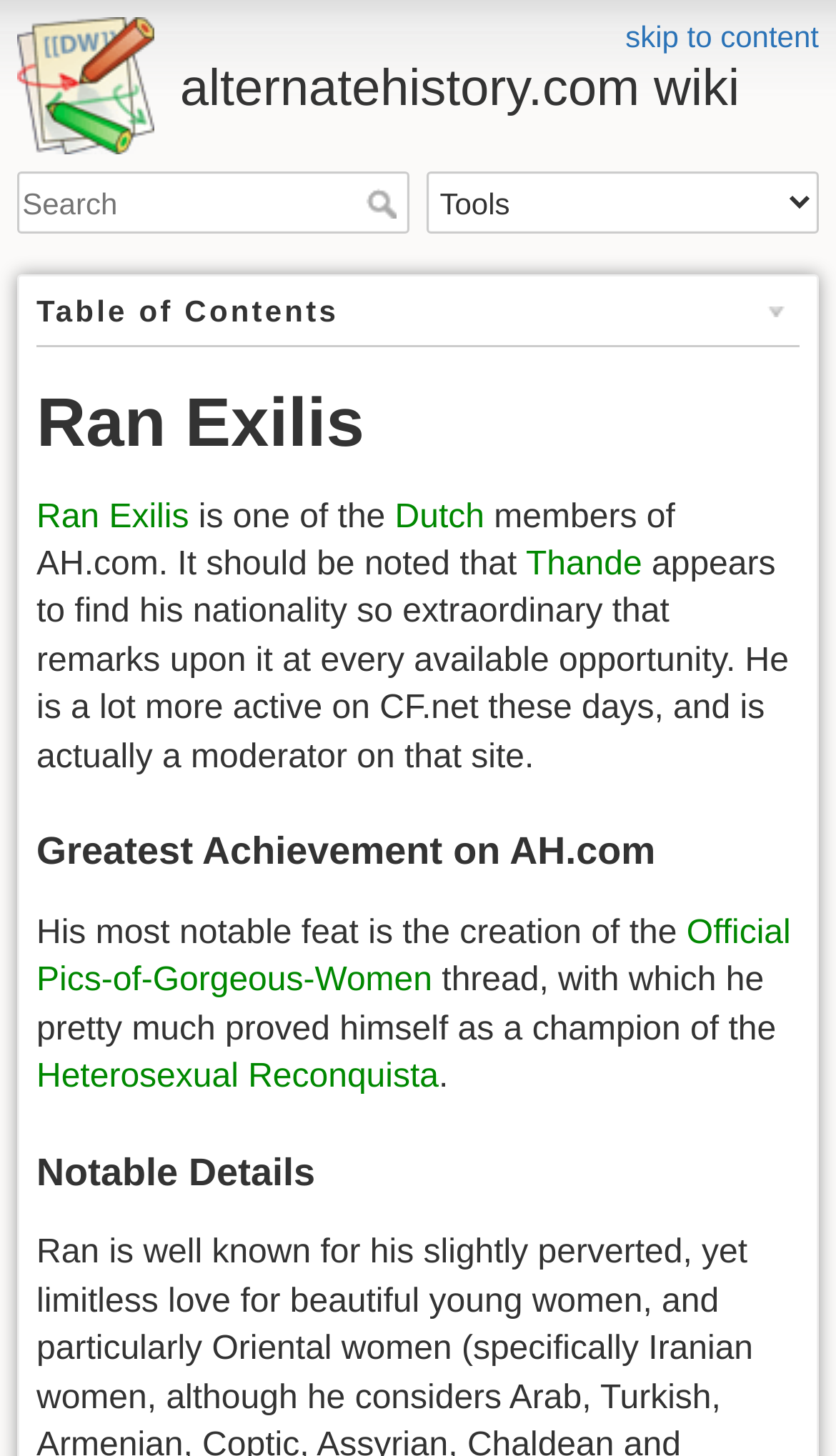Determine the bounding box coordinates for the clickable element to execute this instruction: "Click on the 'Ran Exilis' link". Provide the coordinates as four float numbers between 0 and 1, i.e., [left, top, right, bottom].

[0.044, 0.342, 0.226, 0.367]